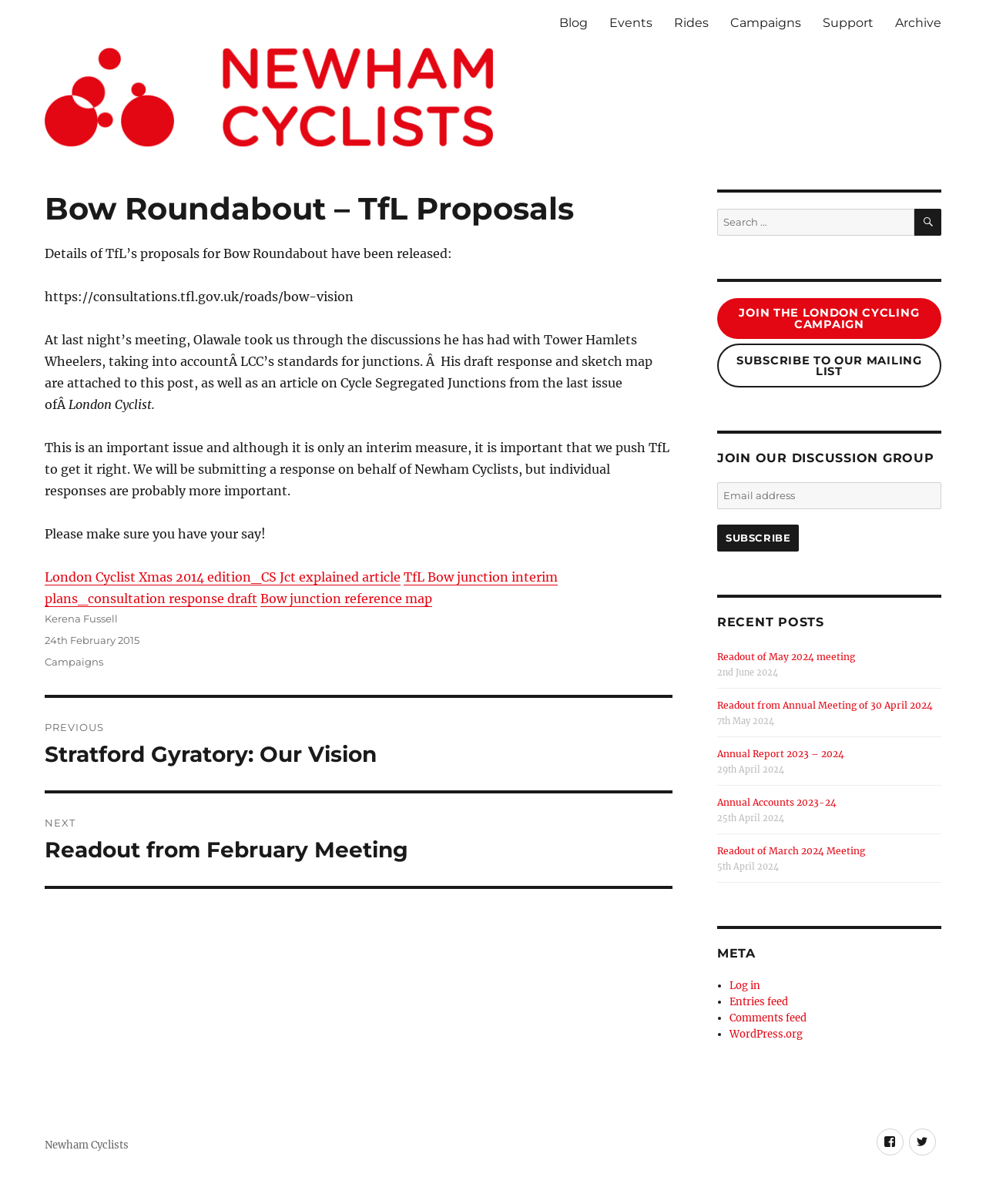What is the topic of the article?
Using the image, answer in one word or phrase.

Bow Roundabout – TfL Proposals